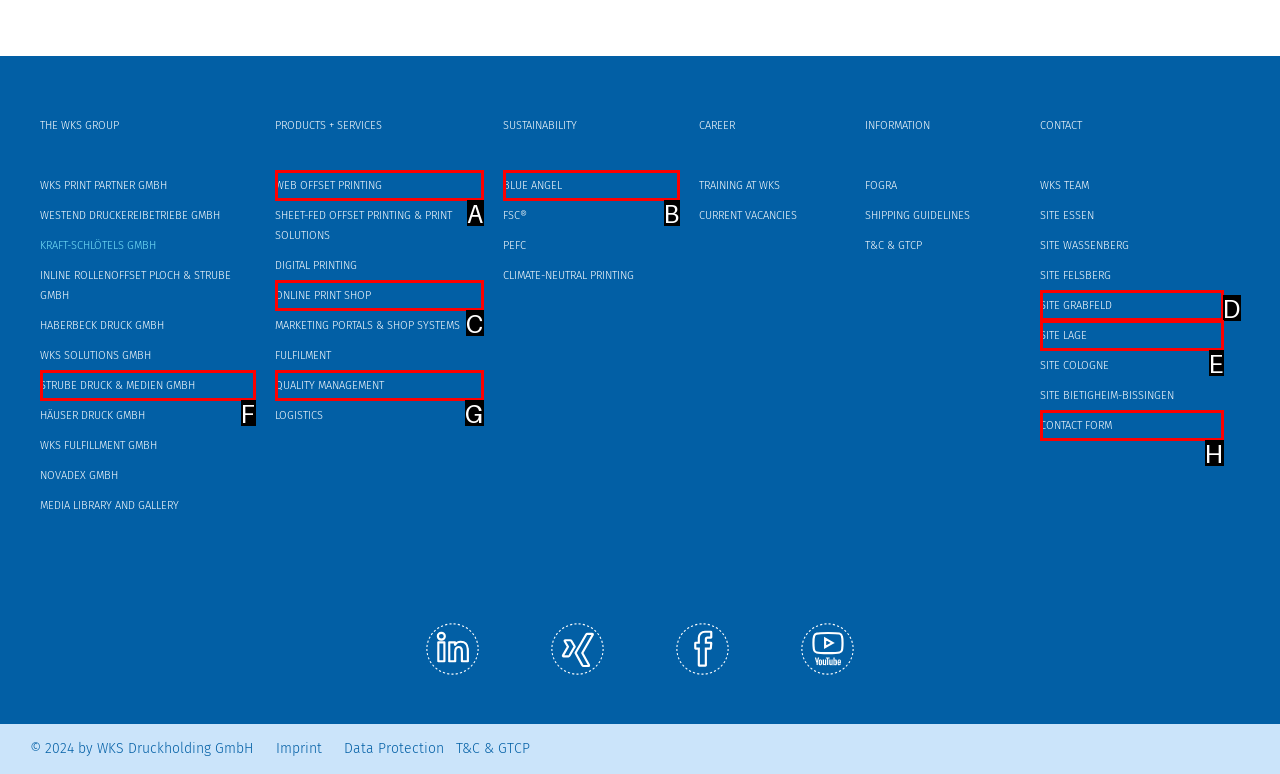Identify the matching UI element based on the description: Quality management
Reply with the letter from the available choices.

G